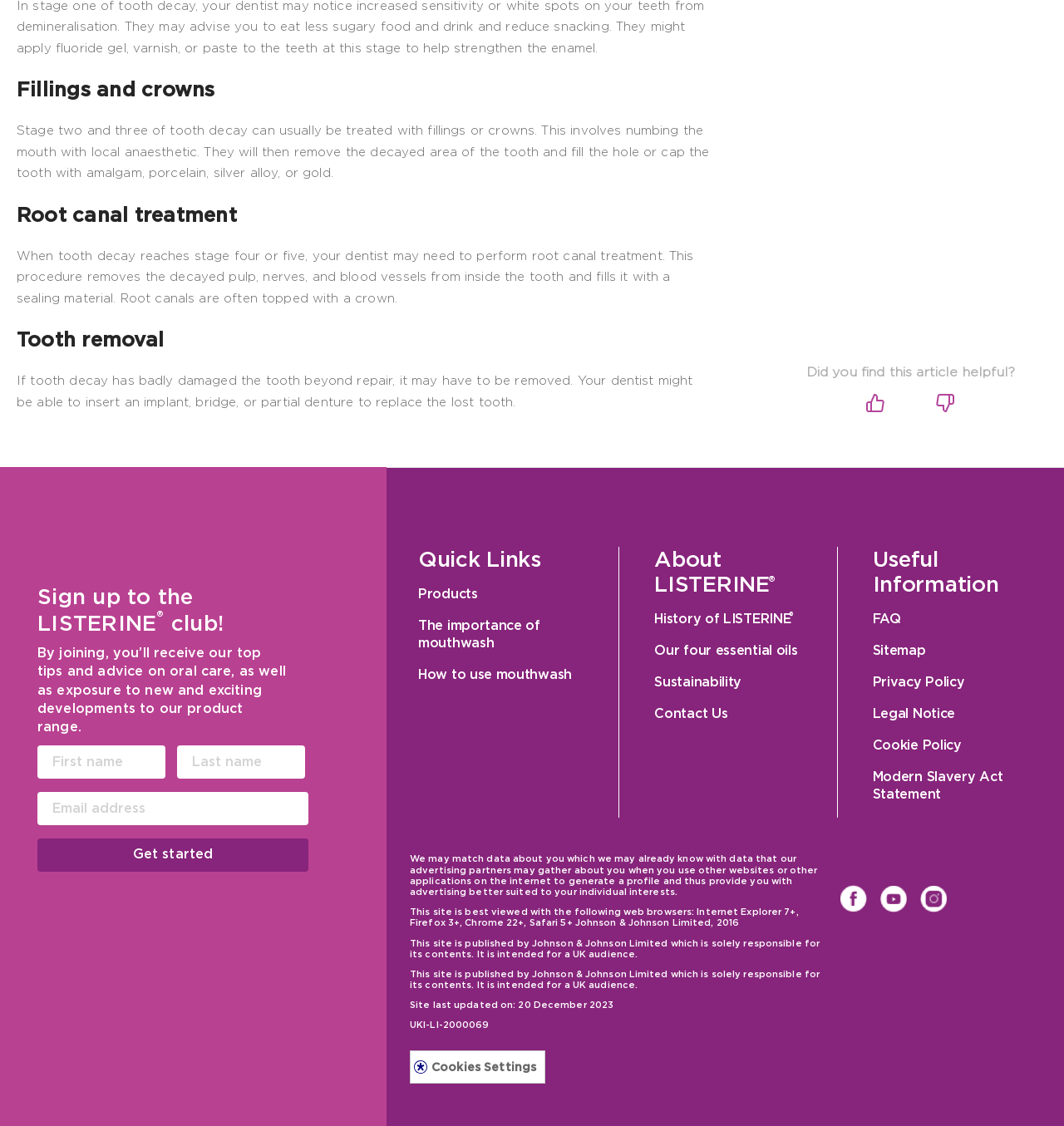What can replace a lost tooth?
Look at the image and answer the question with a single word or phrase.

Implant, bridge, or partial denture